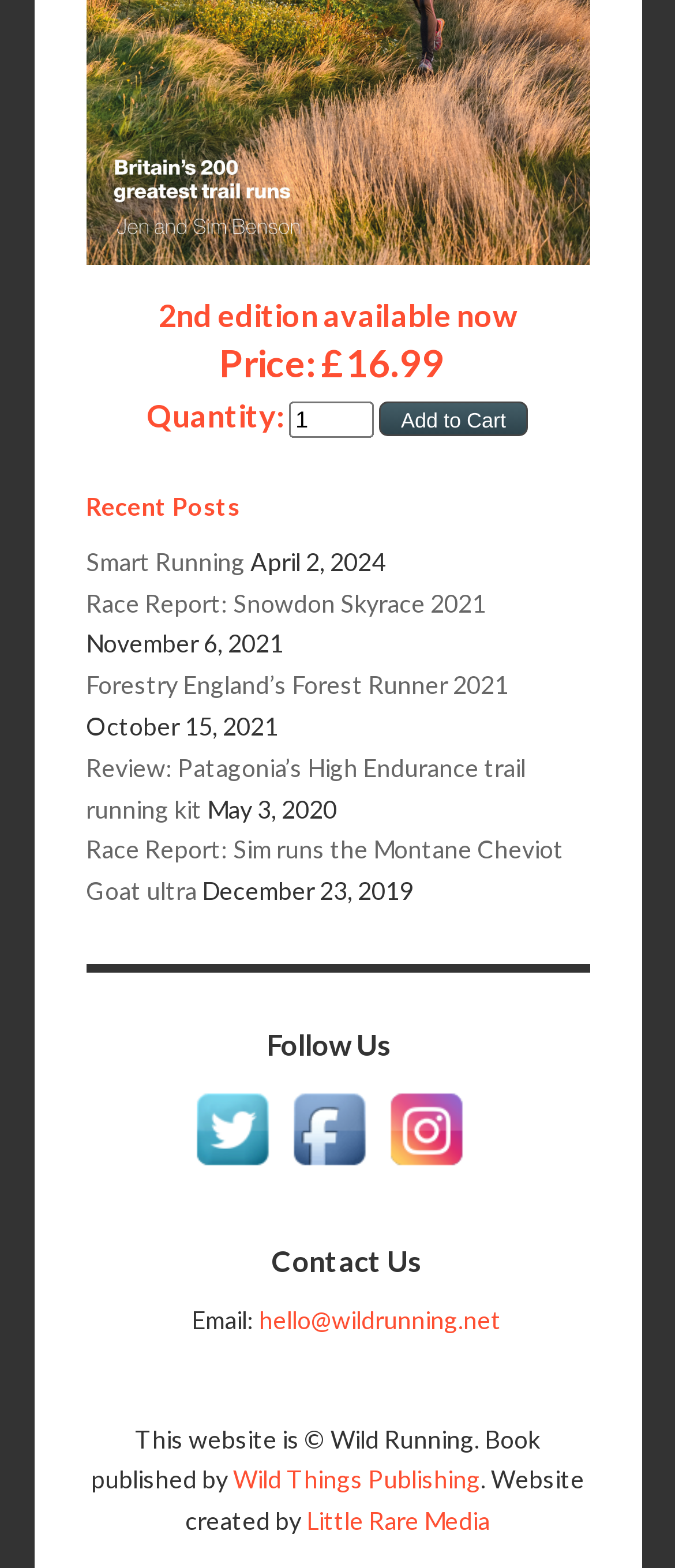Refer to the image and offer a detailed explanation in response to the question: How can I contact Wild Running?

The contact information of Wild Running can be found in the 'Contact Us' section at the bottom of the webpage, which includes an email address 'hello@wildrunning.net'.